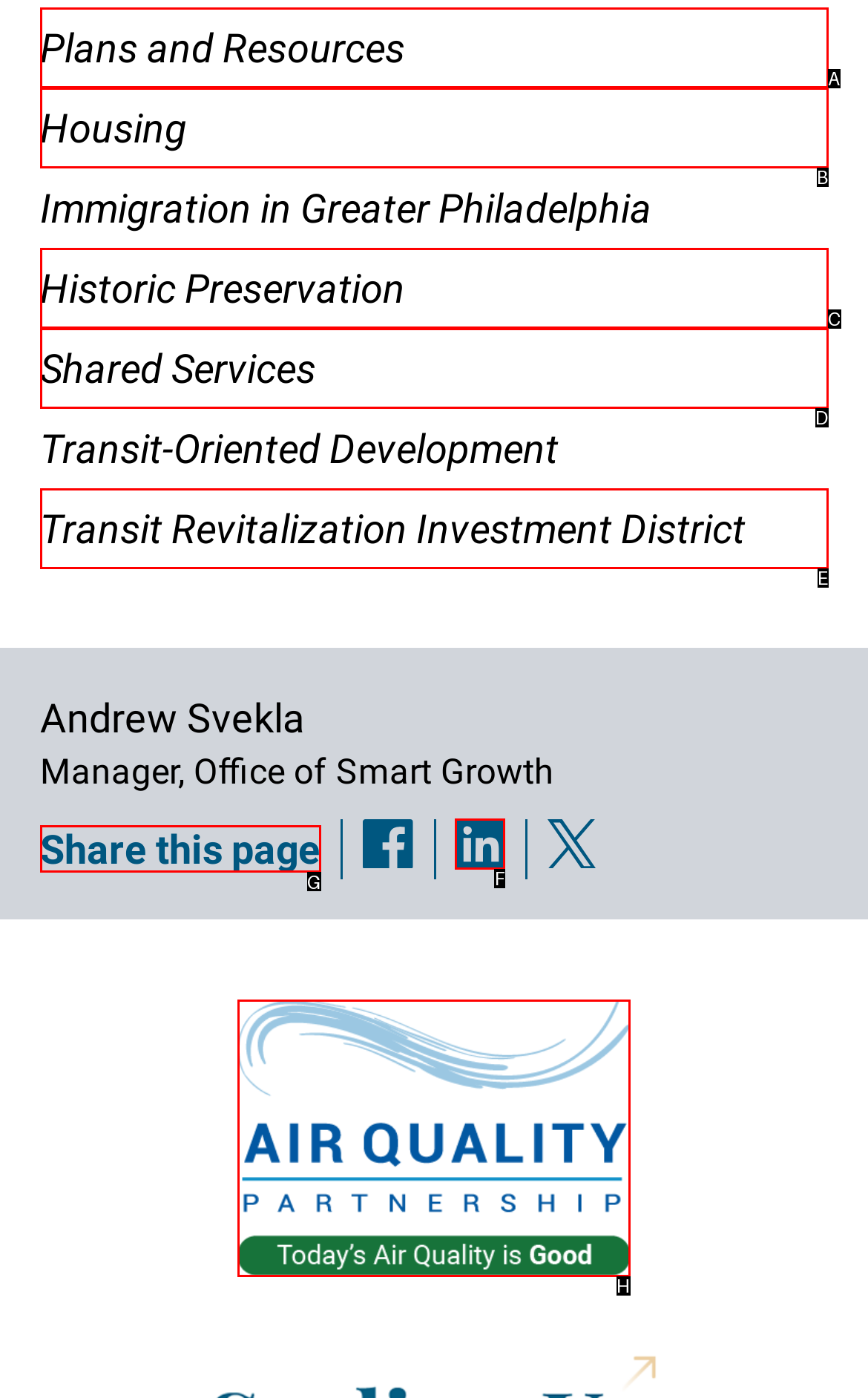Choose the HTML element to click for this instruction: Visit Air Quality Partnership Answer with the letter of the correct choice from the given options.

H